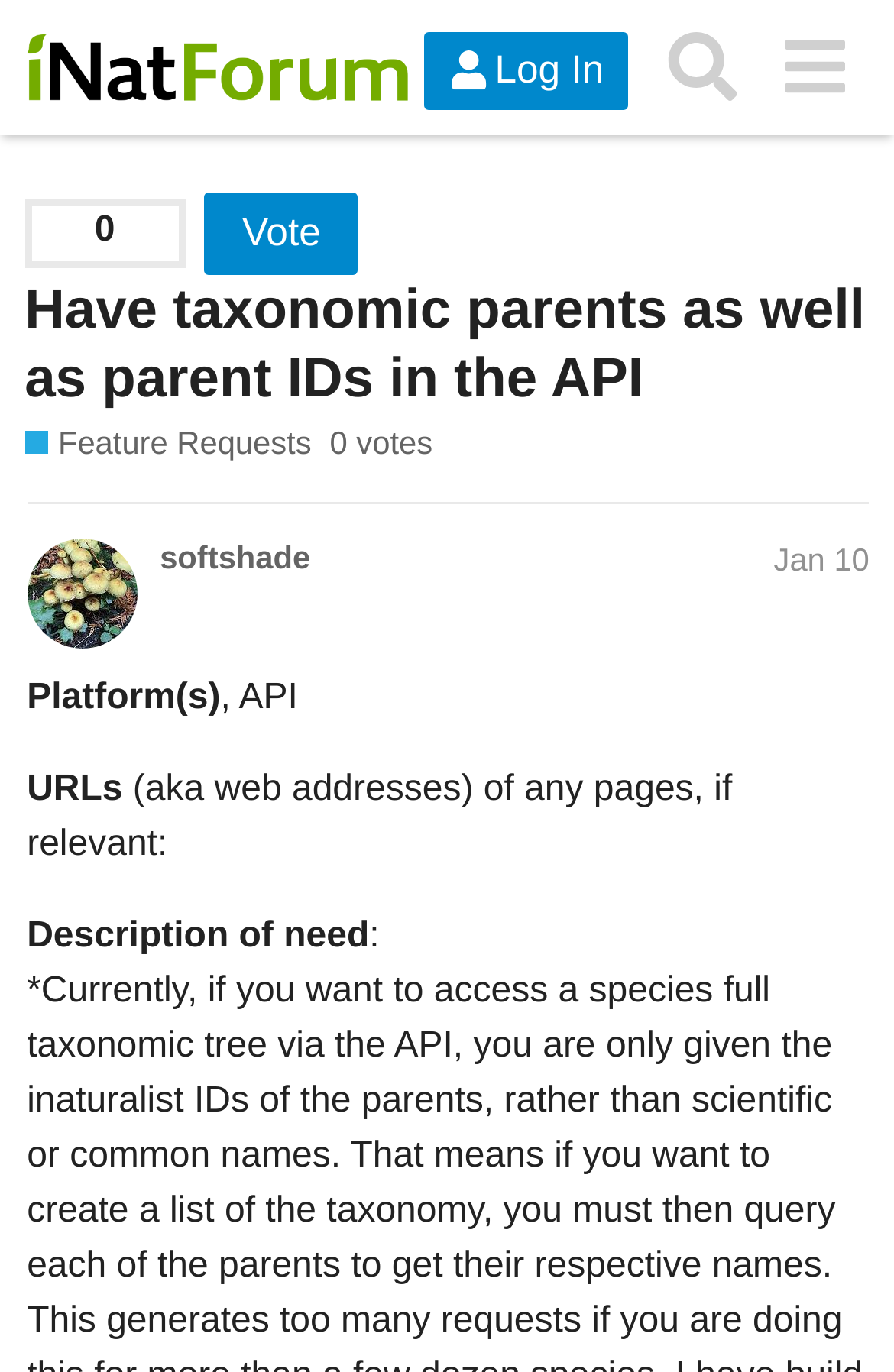Please identify the bounding box coordinates of the element I need to click to follow this instruction: "View the feature request details".

[0.027, 0.2, 0.973, 0.3]